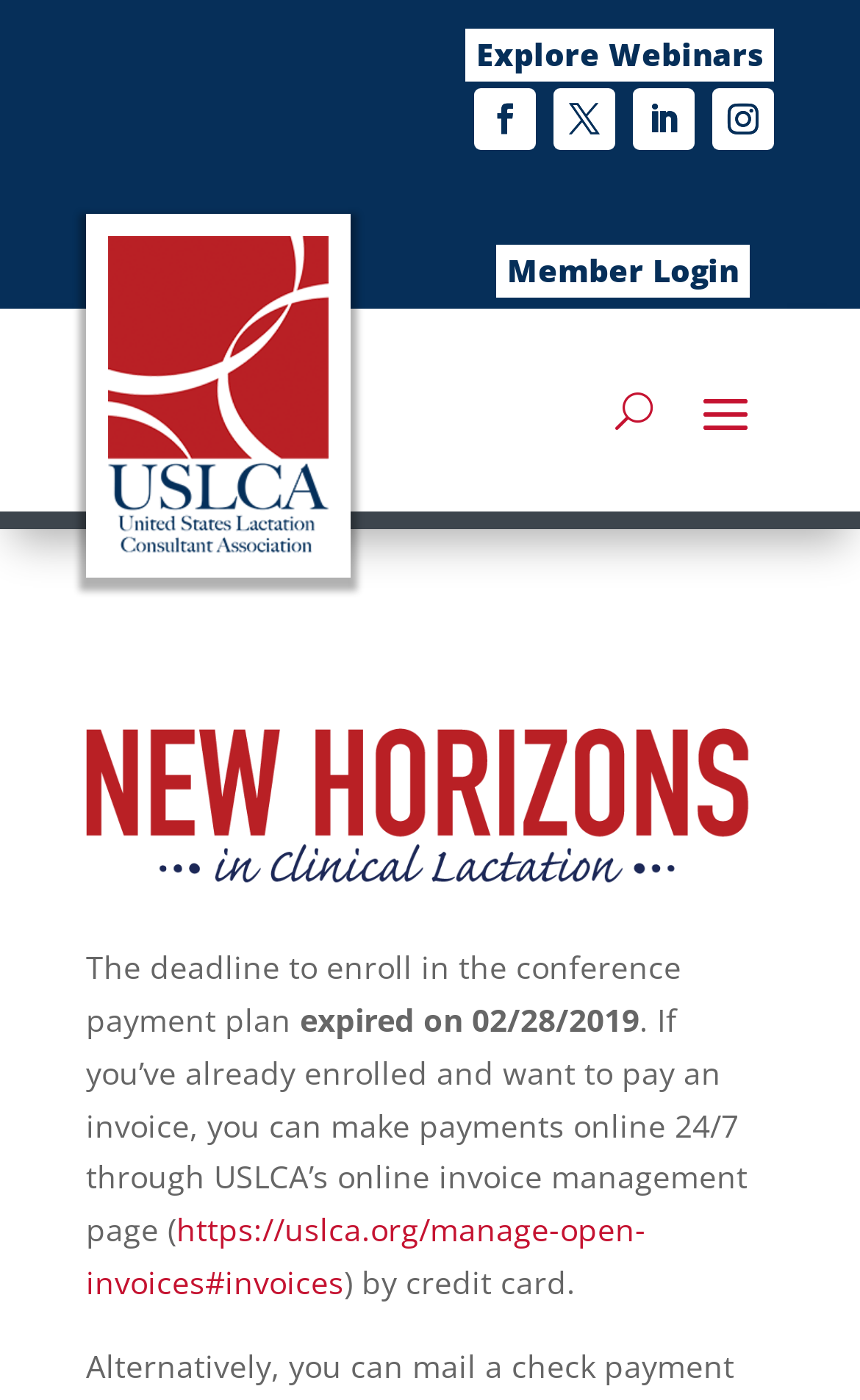Provide the bounding box coordinates of the HTML element this sentence describes: "Member Login".

[0.577, 0.175, 0.872, 0.213]